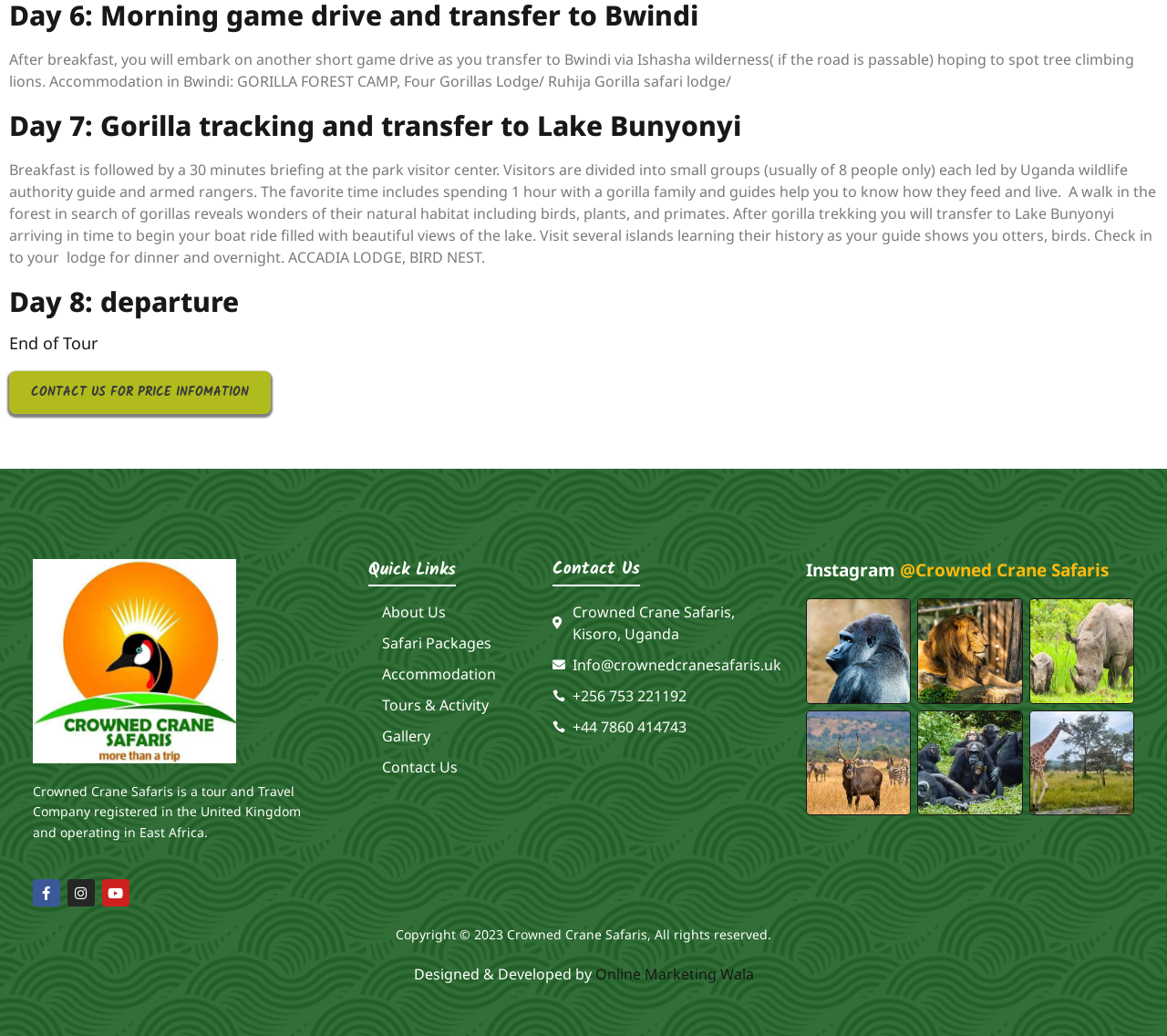What is the name of the lodge in Bwindi?
Please respond to the question with as much detail as possible.

The name of the lodge in Bwindi can be found in the StaticText element with the text 'Accommodation in Bwindi: GORILLA FOREST CAMP, Four Gorillas Lodge/ Ruhija Gorilla safari lodge/ '.